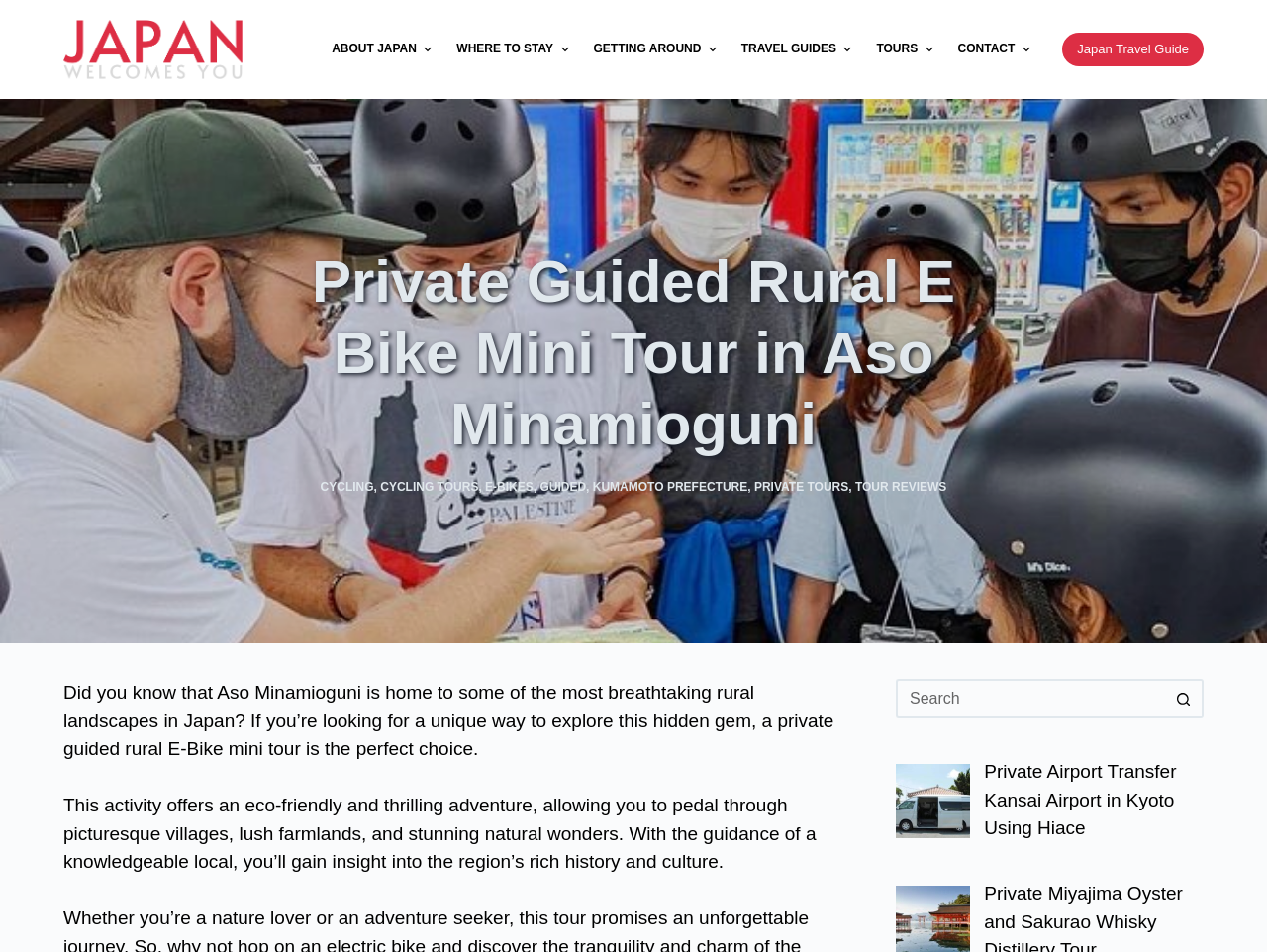Respond to the question with just a single word or phrase: 
What is the purpose of the search box?

To search for something